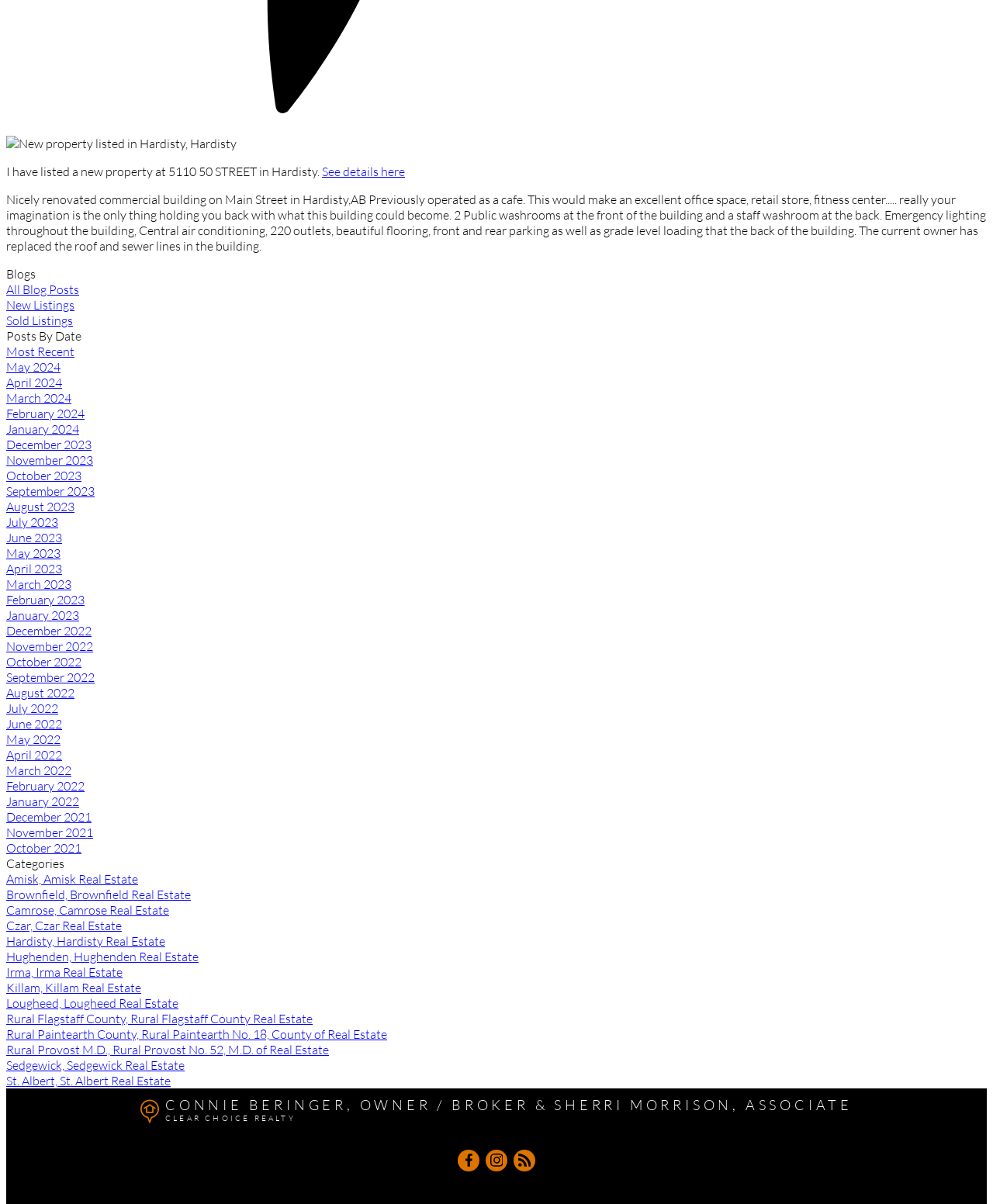What is the name of the real estate company?
Please provide a comprehensive answer based on the visual information in the image.

The name of the real estate company can be found in the StaticText element 'CLEAR CHOICE REALTY', which is located at the bottom of the webpage.